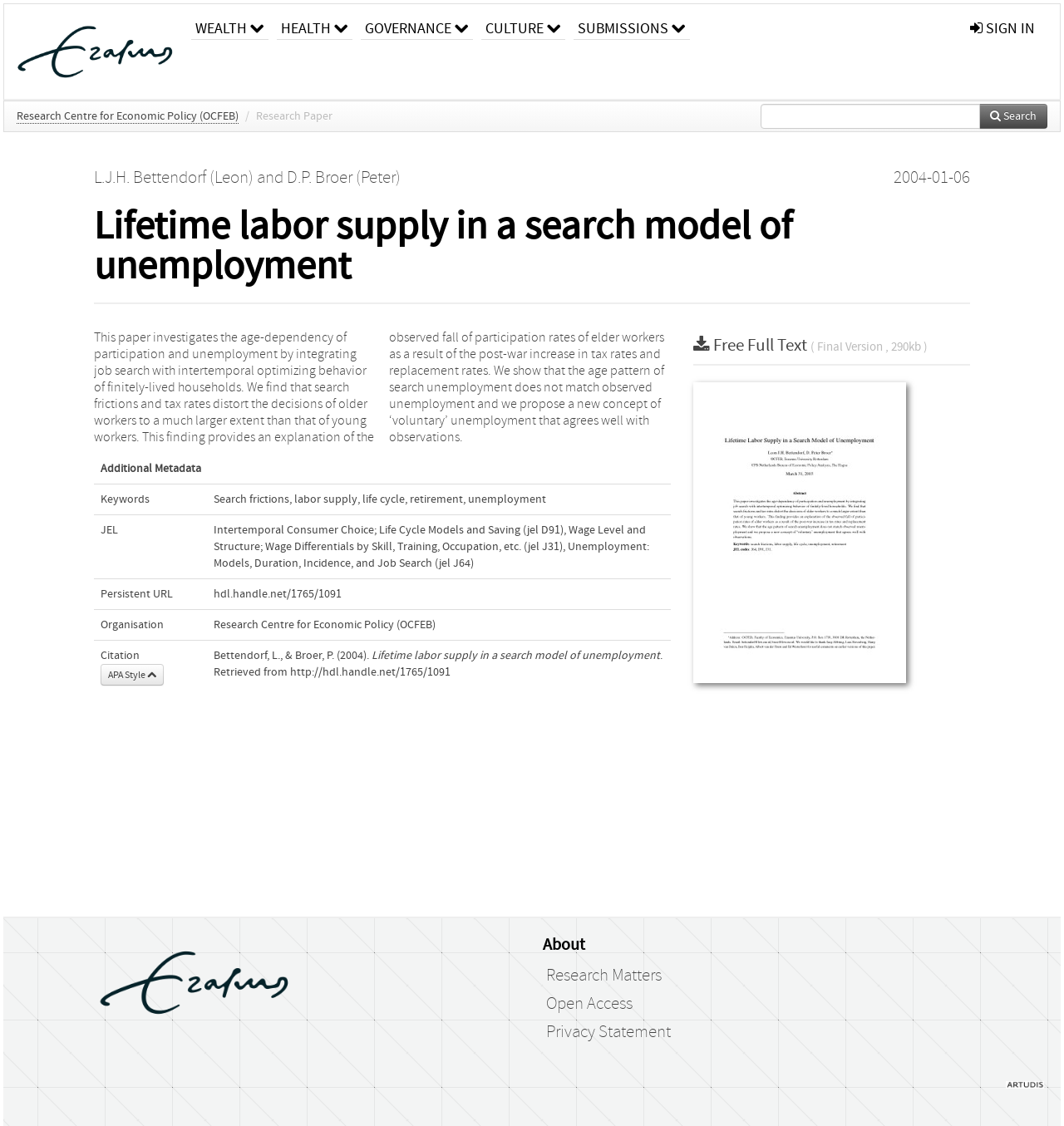Using the element description Culture, predict the bounding box coordinates for the UI element. Provide the coordinates in (top-left x, top-left y, bottom-right x, bottom-right y) format with values ranging from 0 to 1.

[0.452, 0.004, 0.531, 0.035]